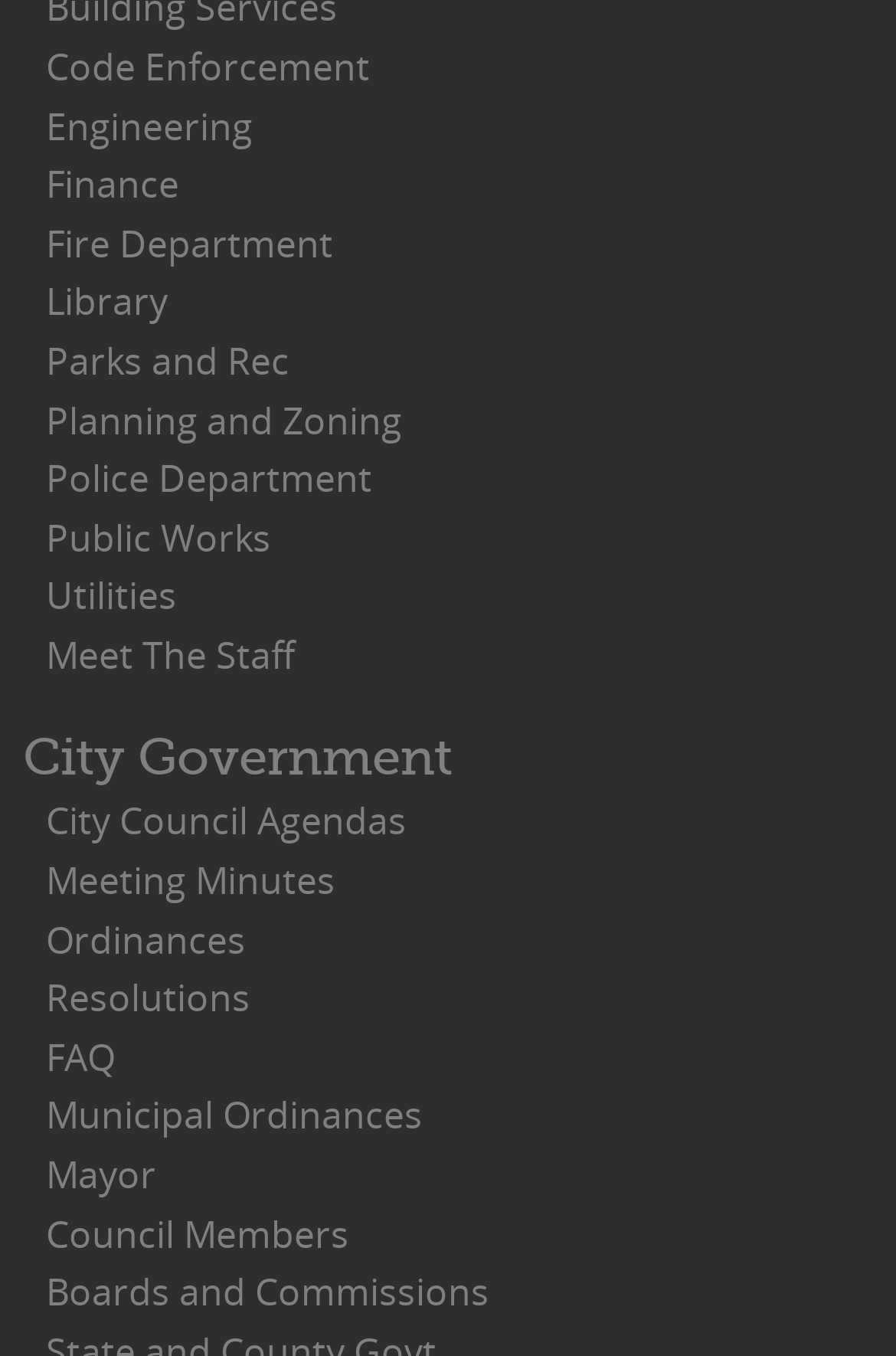What is the category of the 'Fire Department' link?
Can you offer a detailed and complete answer to this question?

The 'Fire Department' link is categorized as a department, as it is listed alongside other departments such as 'Engineering', 'Finance', and 'Library'.